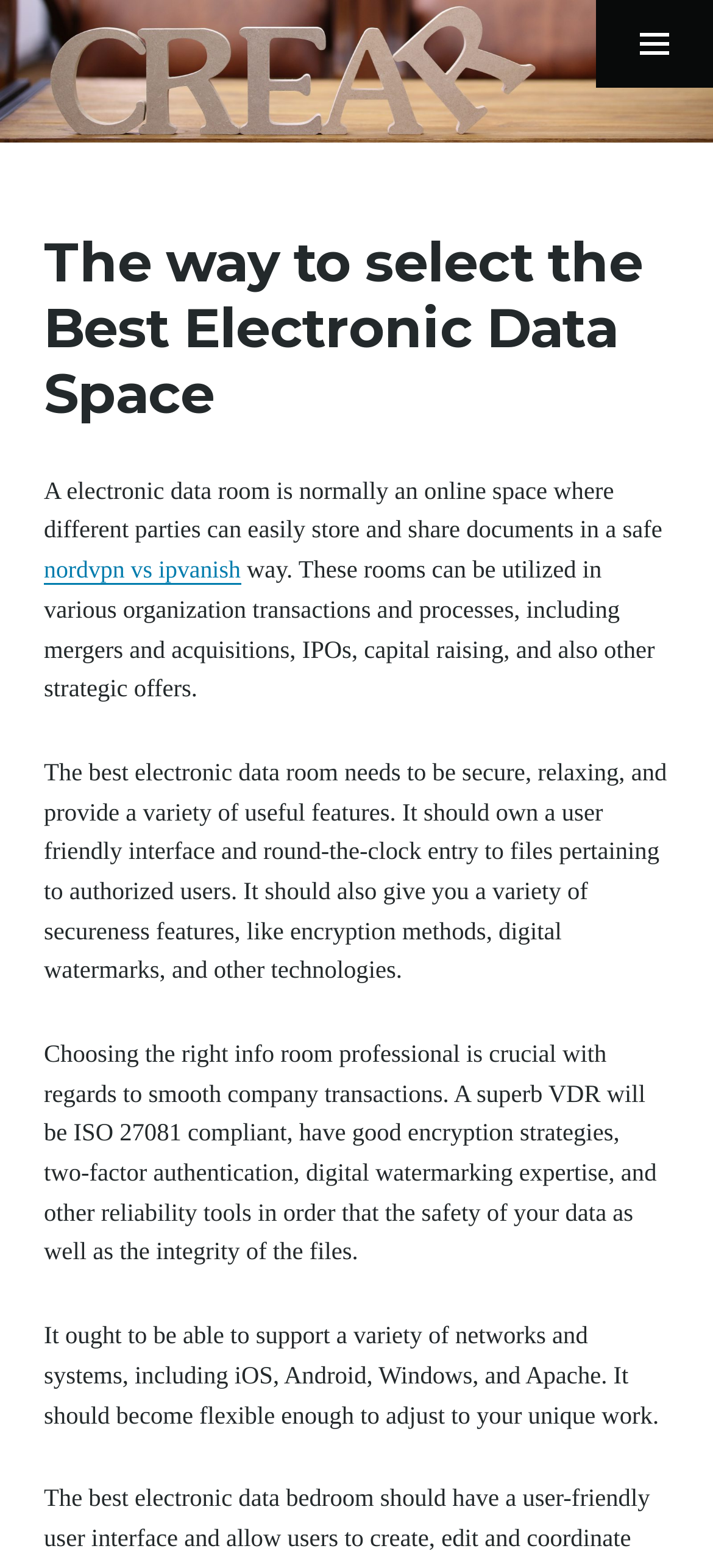Articulate a detailed summary of the webpage's content and design.

The webpage appears to be an article about electronic data rooms, with a focus on selecting the best one. At the top, there is a heading "crear de 千里堂" which is also a link. Below this heading, there is an image that spans the entire width of the page. 

To the right of the image, there is a link "コンテンツへスキップ" (Skip to Content). Below this link, there is a section with a heading "The way to select the Best Electronic Data Space". This section contains a brief introduction to electronic data rooms, explaining that they are online spaces where parties can store and share documents securely. 

The introduction is followed by a series of paragraphs that discuss the features of a good electronic data room, including security, user-friendliness, and compatibility with various networks and systems. There are also links to other related topics, such as "nordvpn vs ipvanish". 

On the top right corner, there is a link "crear de 千里堂" which appears to be a navigation link. At the bottom right corner, there is another link "サイドバー切り替え" (Toggle Sidebar) which suggests that the webpage has a sidebar that can be toggled on and off.